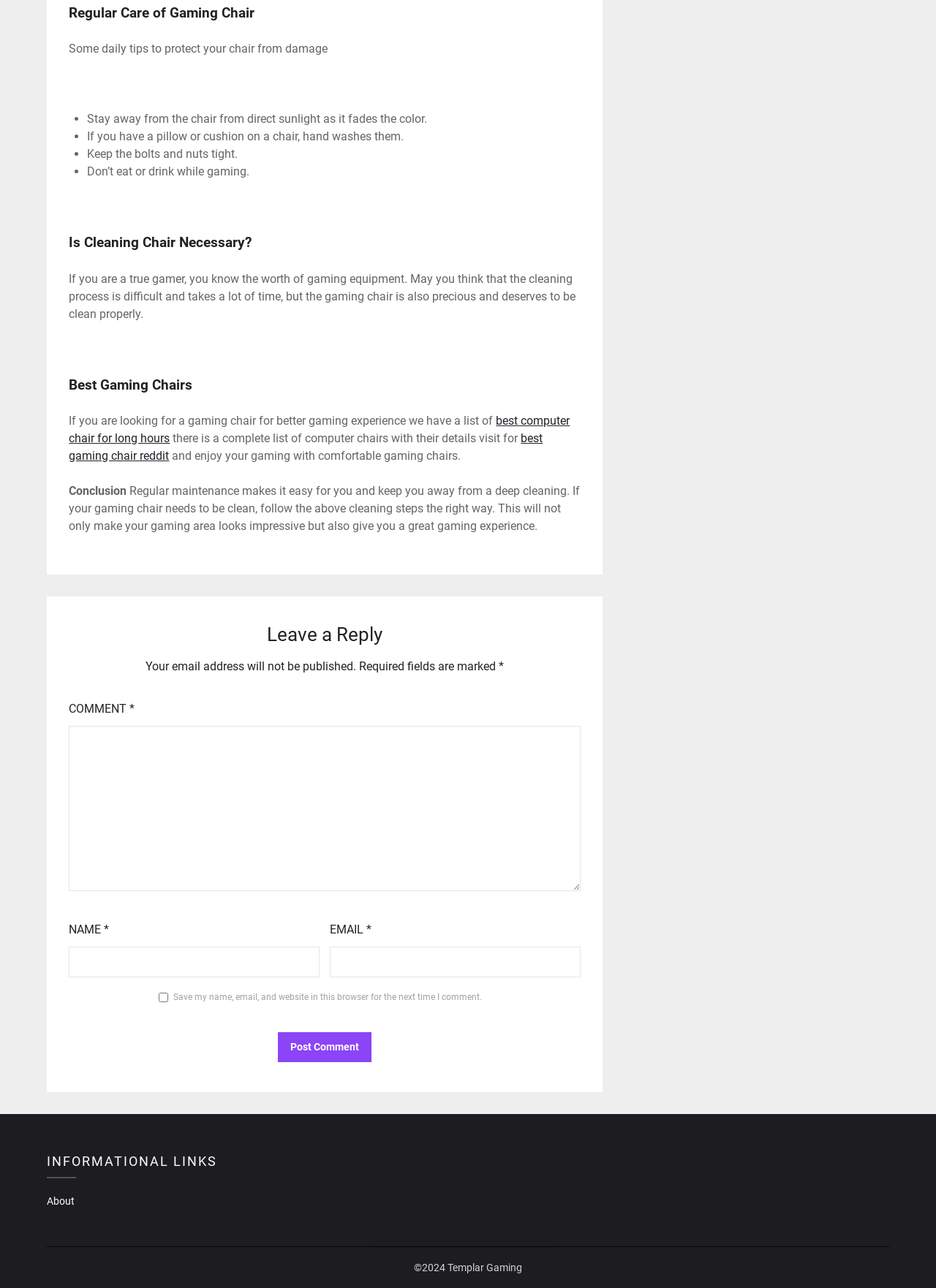What is the purpose of the 'Leave a Reply' section?
We need a detailed and meticulous answer to the question.

The 'Leave a Reply' section is provided at the end of the article, allowing users to comment on the content and share their thoughts or opinions. It includes fields for name, email, and comment, and an option to save the user's information for future comments.